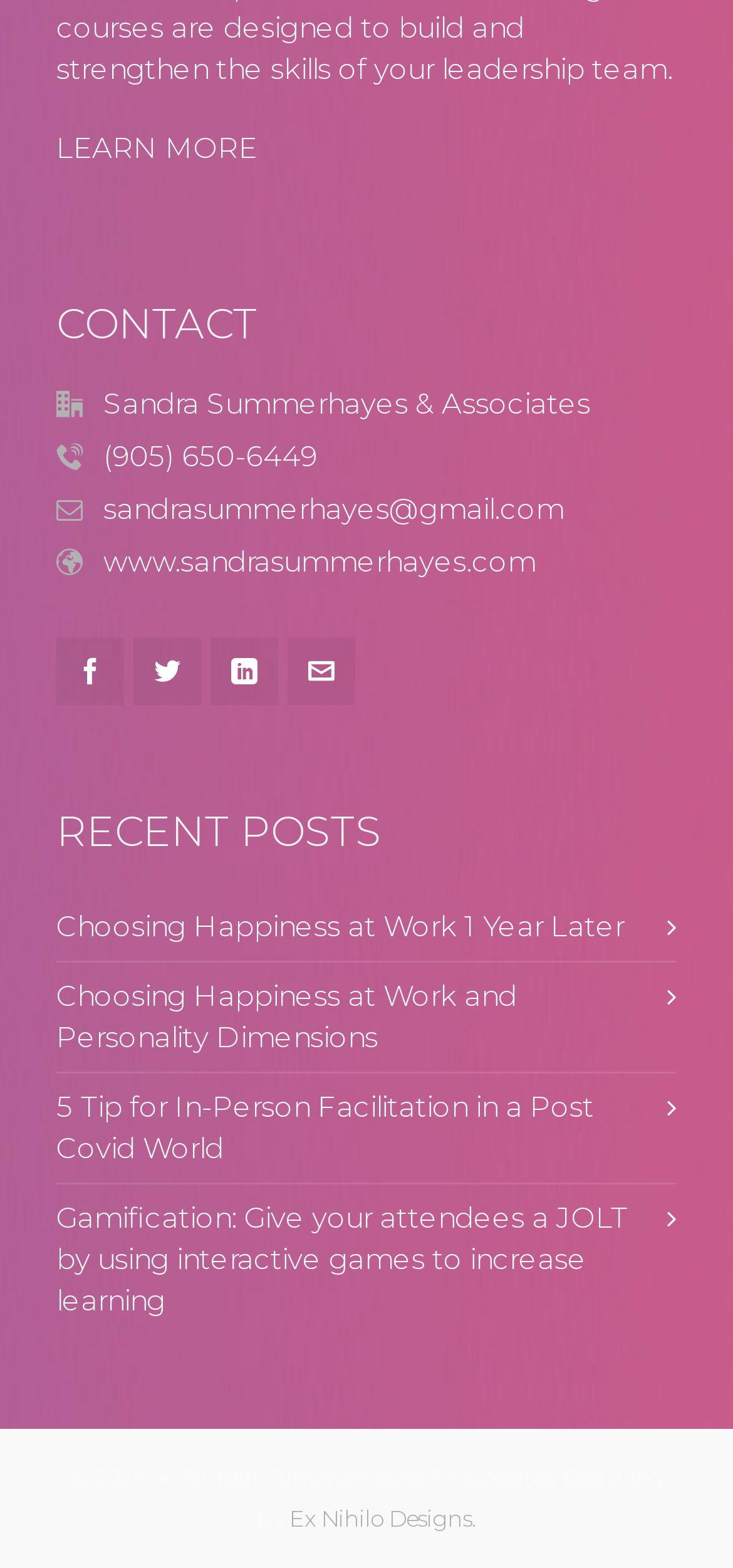What is the phone number?
Provide a fully detailed and comprehensive answer to the question.

The phone number can be found in the link element '(905) 650-6449' located at [0.141, 0.28, 0.433, 0.303] which is part of the contact information section.